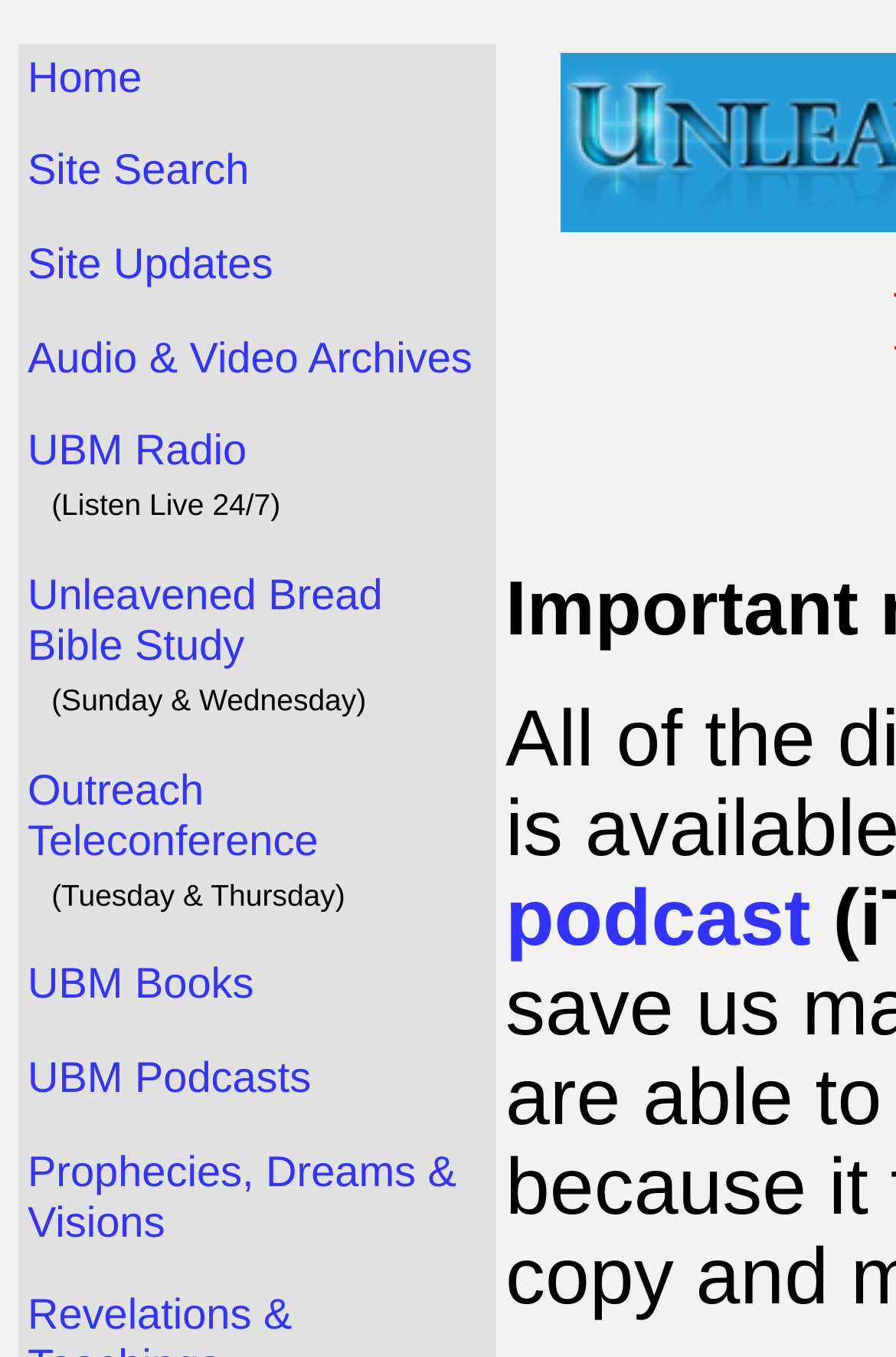Please provide a brief answer to the following inquiry using a single word or phrase:
What is the schedule for the Outreach Teleconference?

Tuesday & Thursday